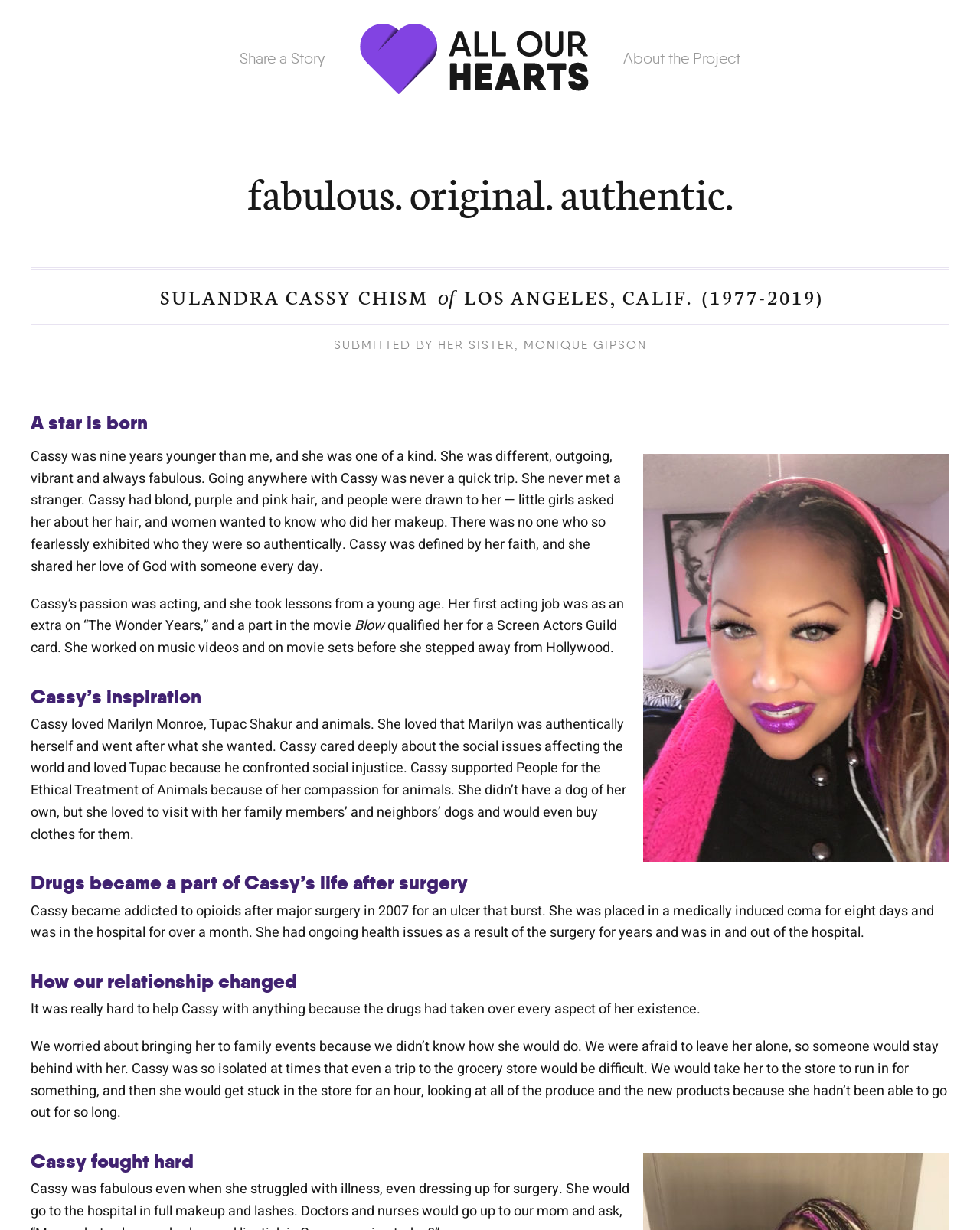From the screenshot, find the bounding box of the UI element matching this description: "Travis Irvine". Supply the bounding box coordinates in the form [left, top, right, bottom], each a float between 0 and 1.

None